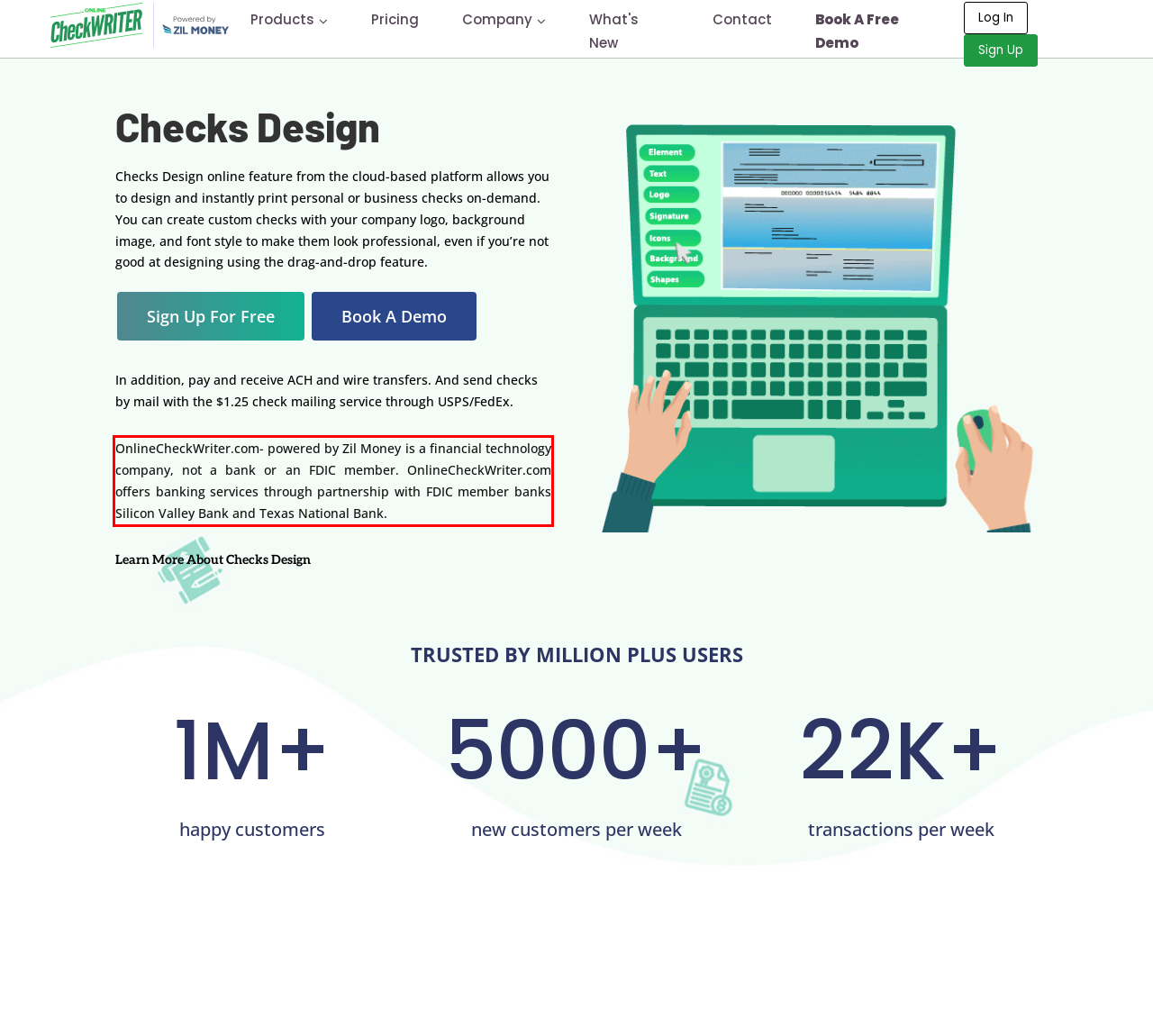From the provided screenshot, extract the text content that is enclosed within the red bounding box.

OnlineCheckWriter.com- powered by Zil Money is a financial technology company, not a bank or an FDIC member. OnlineCheckWriter.com offers banking services through partnership with FDIC member banks Silicon Valley Bank and Texas National Bank.